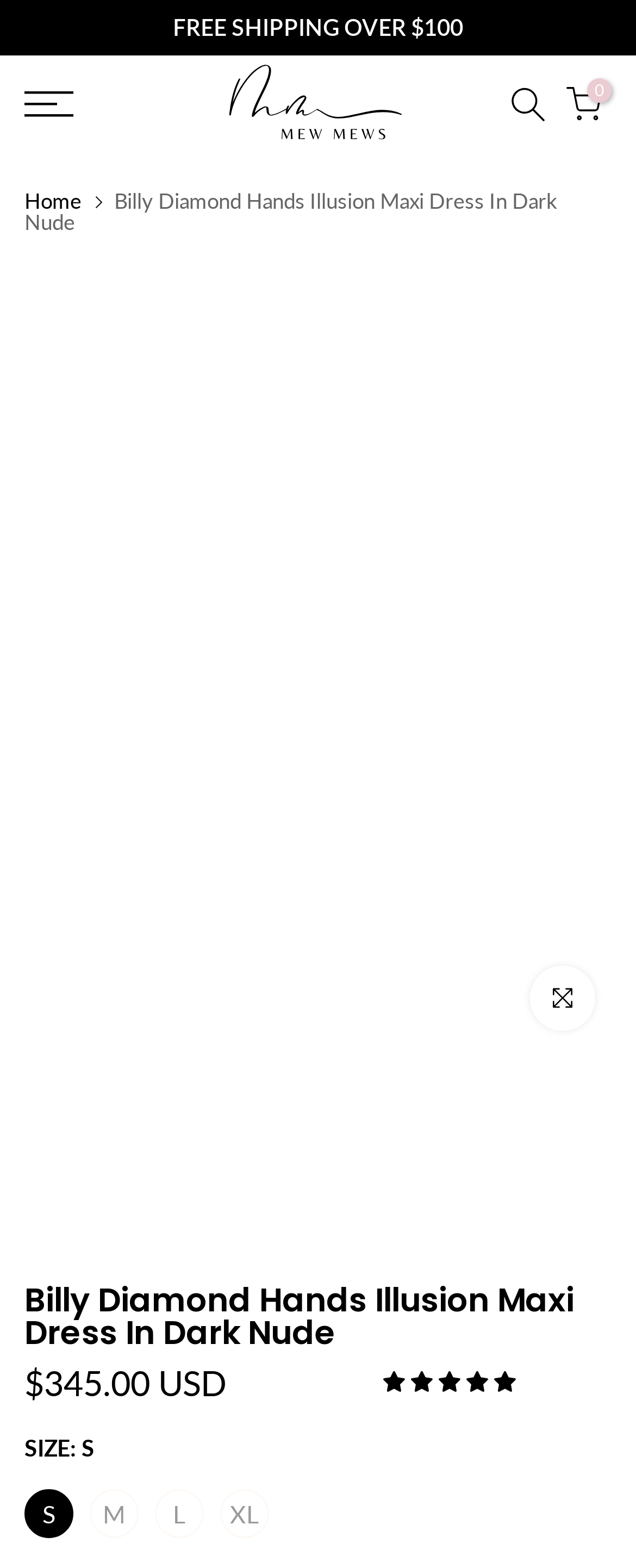Answer the question with a brief word or phrase:
What is the function of the 'Click to enlarge' button?

To enlarge the image